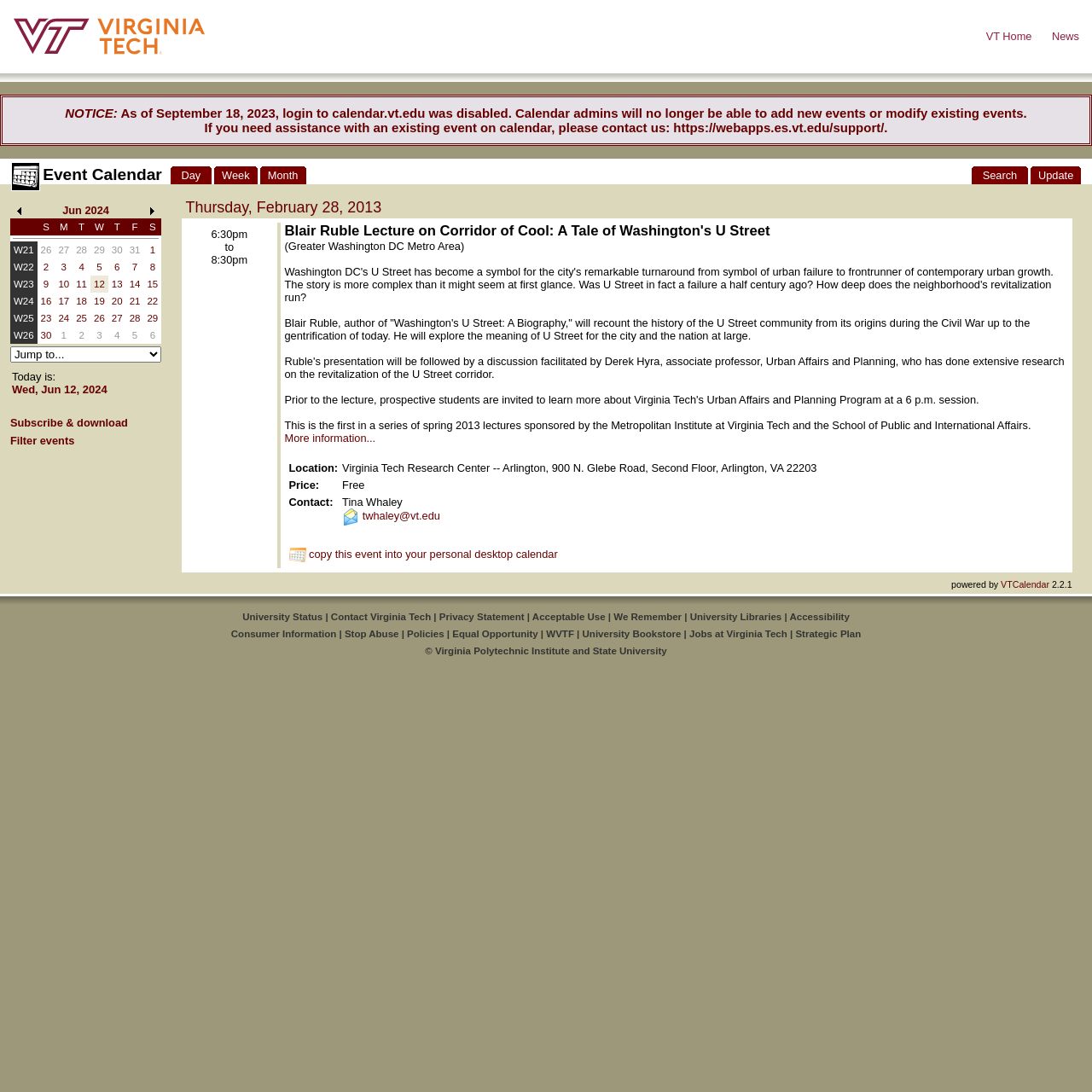What is the position of the 'VT Home' link?
Please provide a detailed and thorough answer to the question.

The 'VT Home' link is located in a LayoutTableCell with a bounding box coordinate of [0.887, 0.027, 0.945, 0.039], indicating that it is positioned in the top right corner of the webpage.